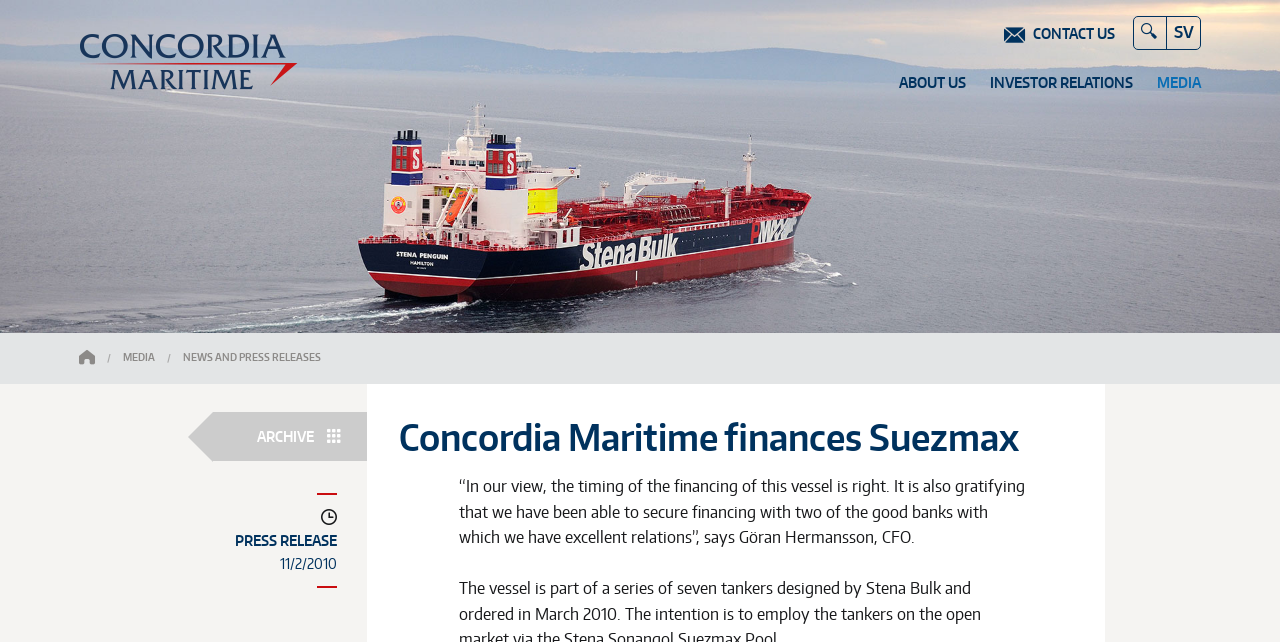Could you find the bounding box coordinates of the clickable area to complete this instruction: "Click MEDIA"?

[0.904, 0.115, 0.938, 0.142]